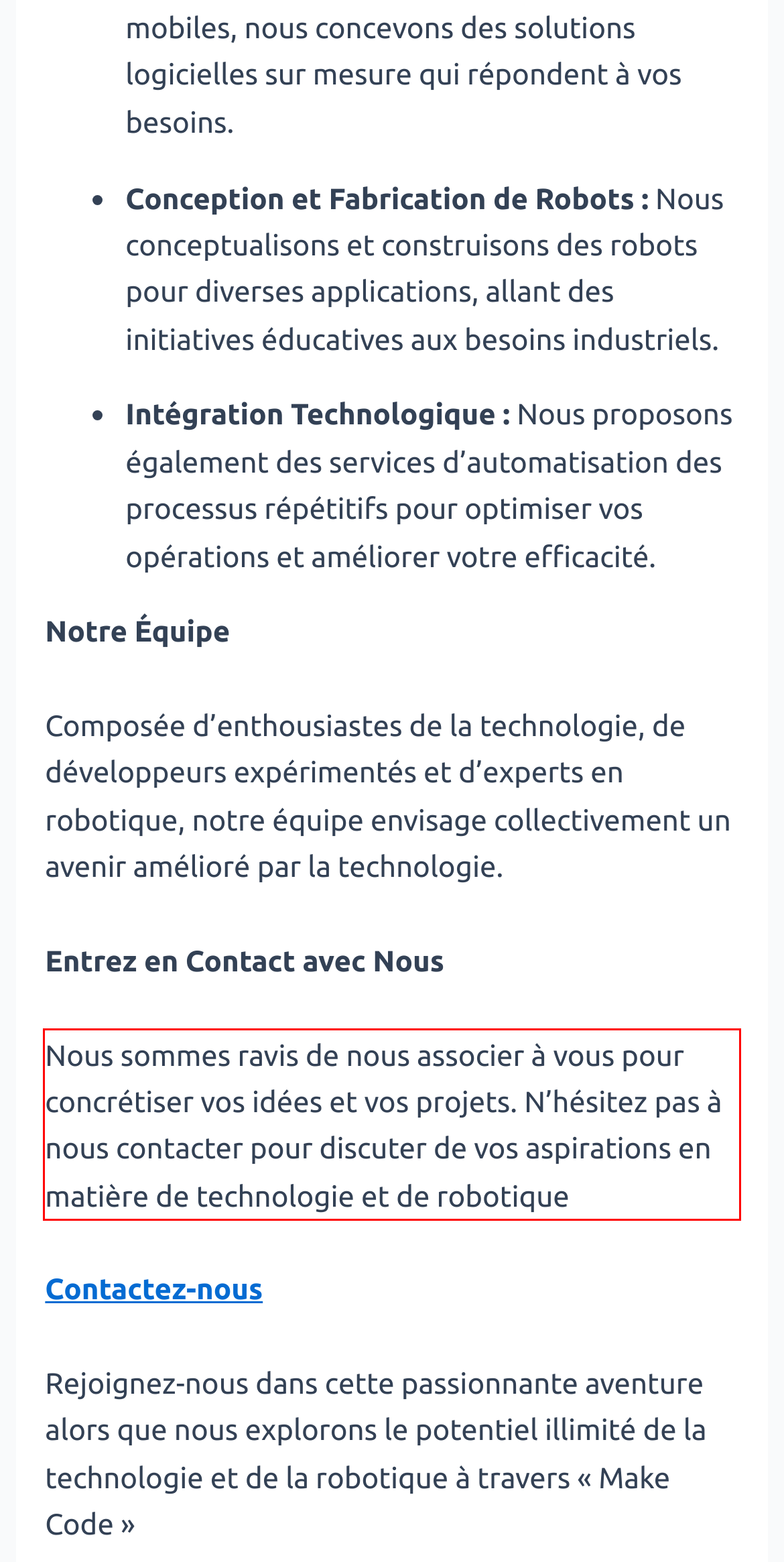Please analyze the provided webpage screenshot and perform OCR to extract the text content from the red rectangle bounding box.

Nous sommes ravis de nous associer à vous pour concrétiser vos idées et vos projets. N’hésitez pas à nous contacter pour discuter de vos aspirations en matière de technologie et de robotique